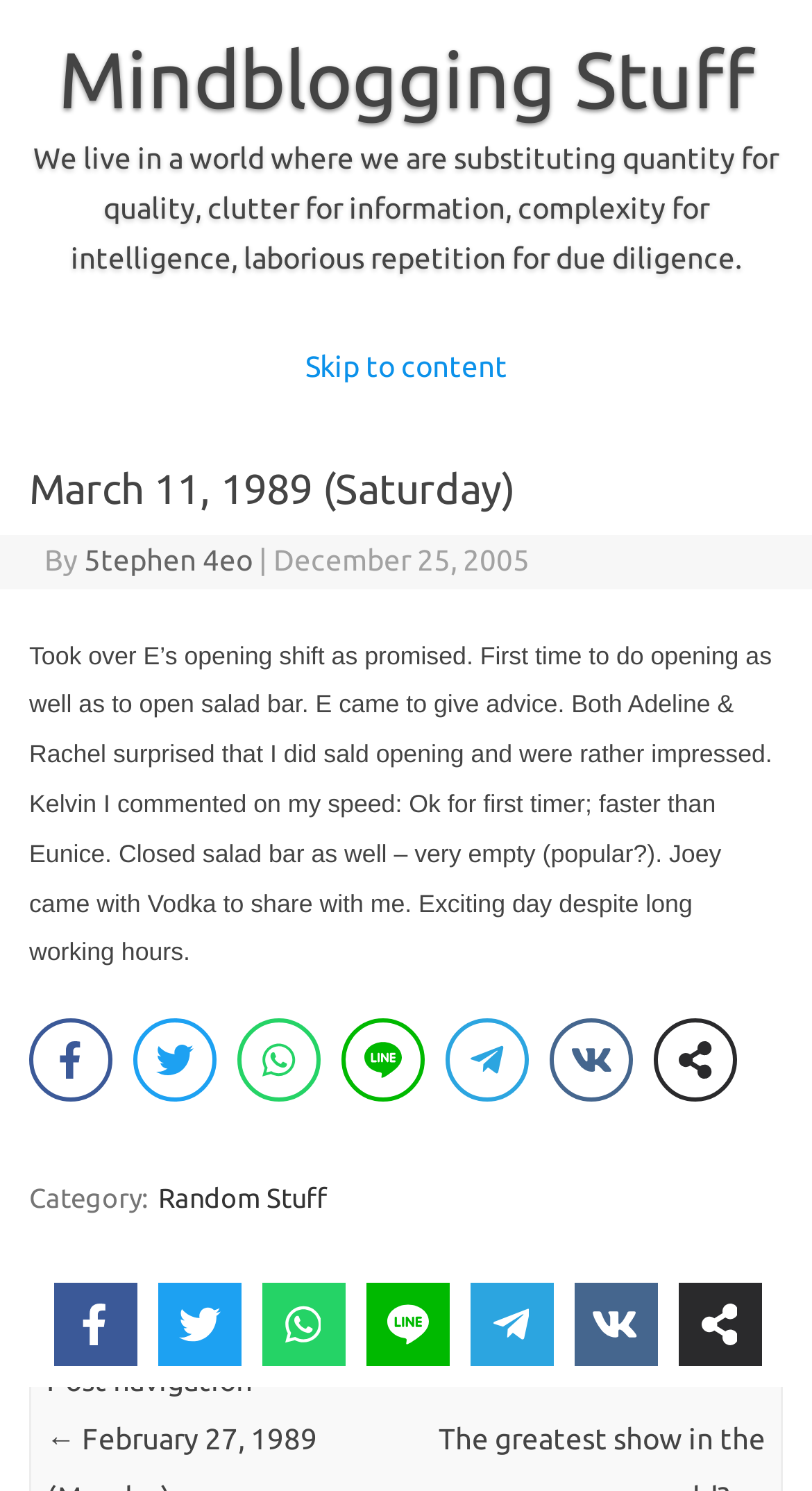Utilize the details in the image to thoroughly answer the following question: What is the author's name?

I found the author's name '5tephen 4eo' next to the 'By' text, which is a common pattern to indicate the author of a blog post or article.